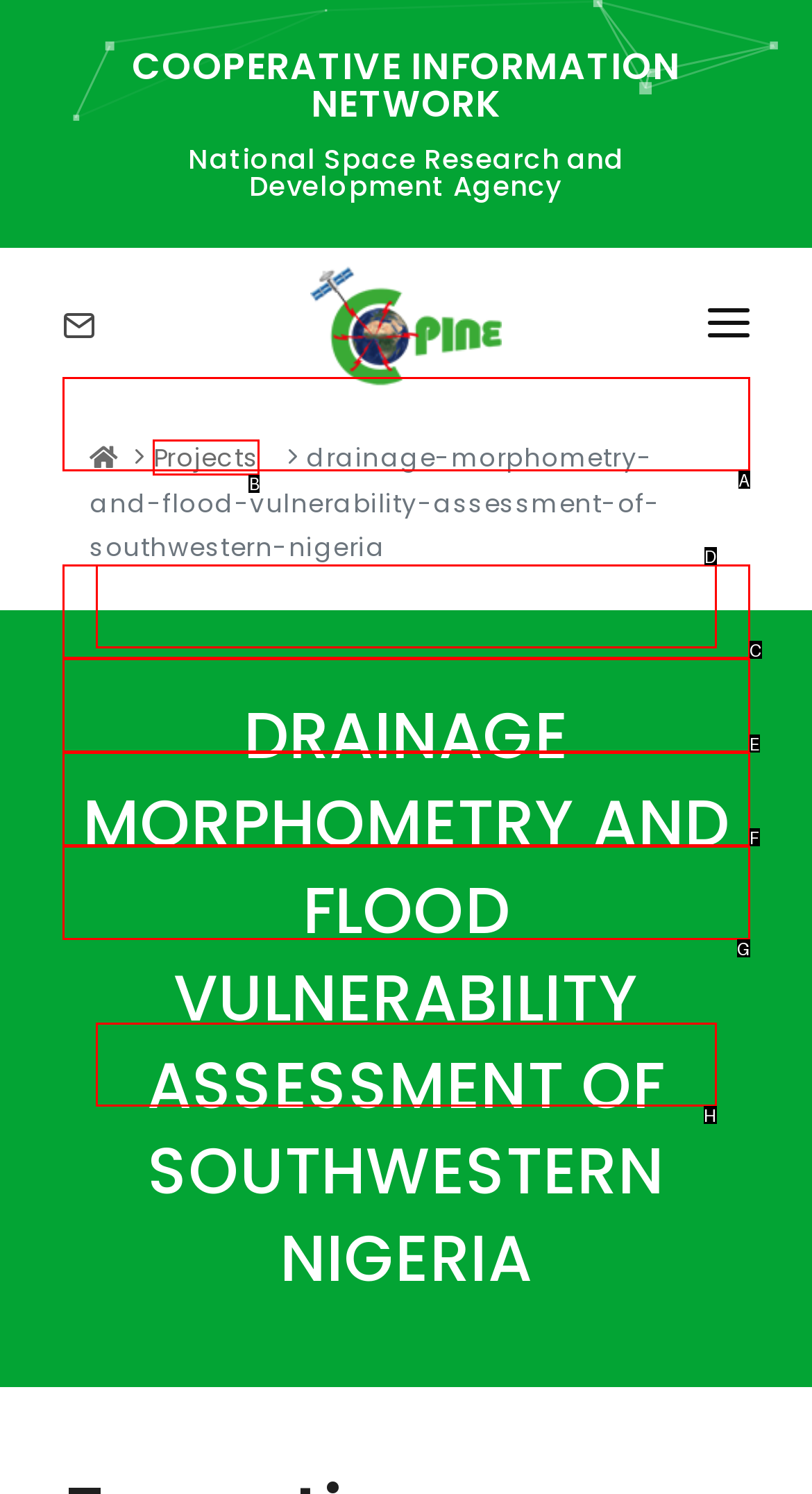From the given choices, determine which HTML element matches the description: Blog. Reply with the appropriate letter.

F